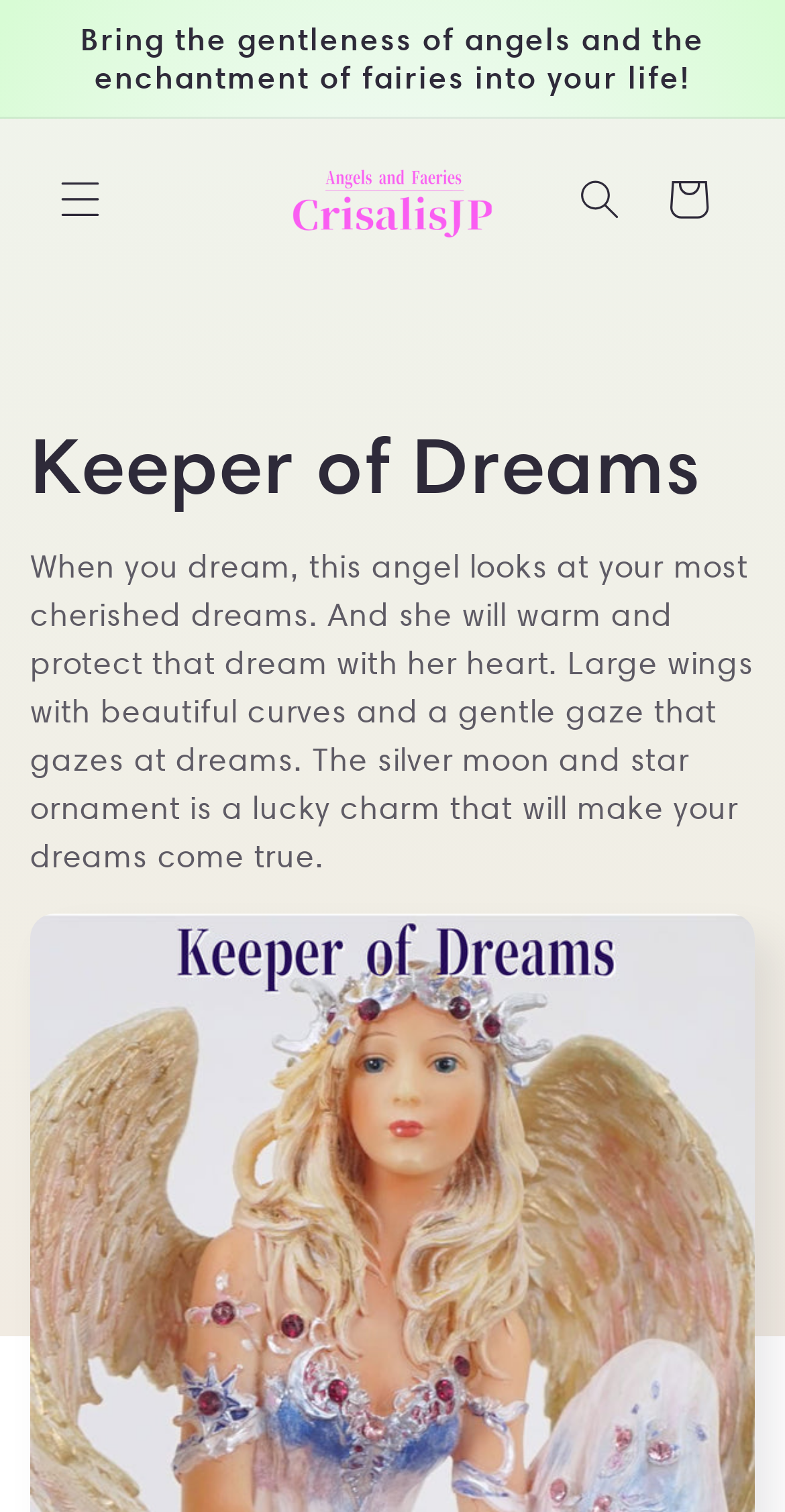Please provide a comprehensive response to the question below by analyzing the image: 
What is the tone of the product description?

The tone of the product description is gentle, as it uses words like 'warm', 'protect', 'beautiful curves', and 'gentle gaze', creating a soothing and peaceful atmosphere.